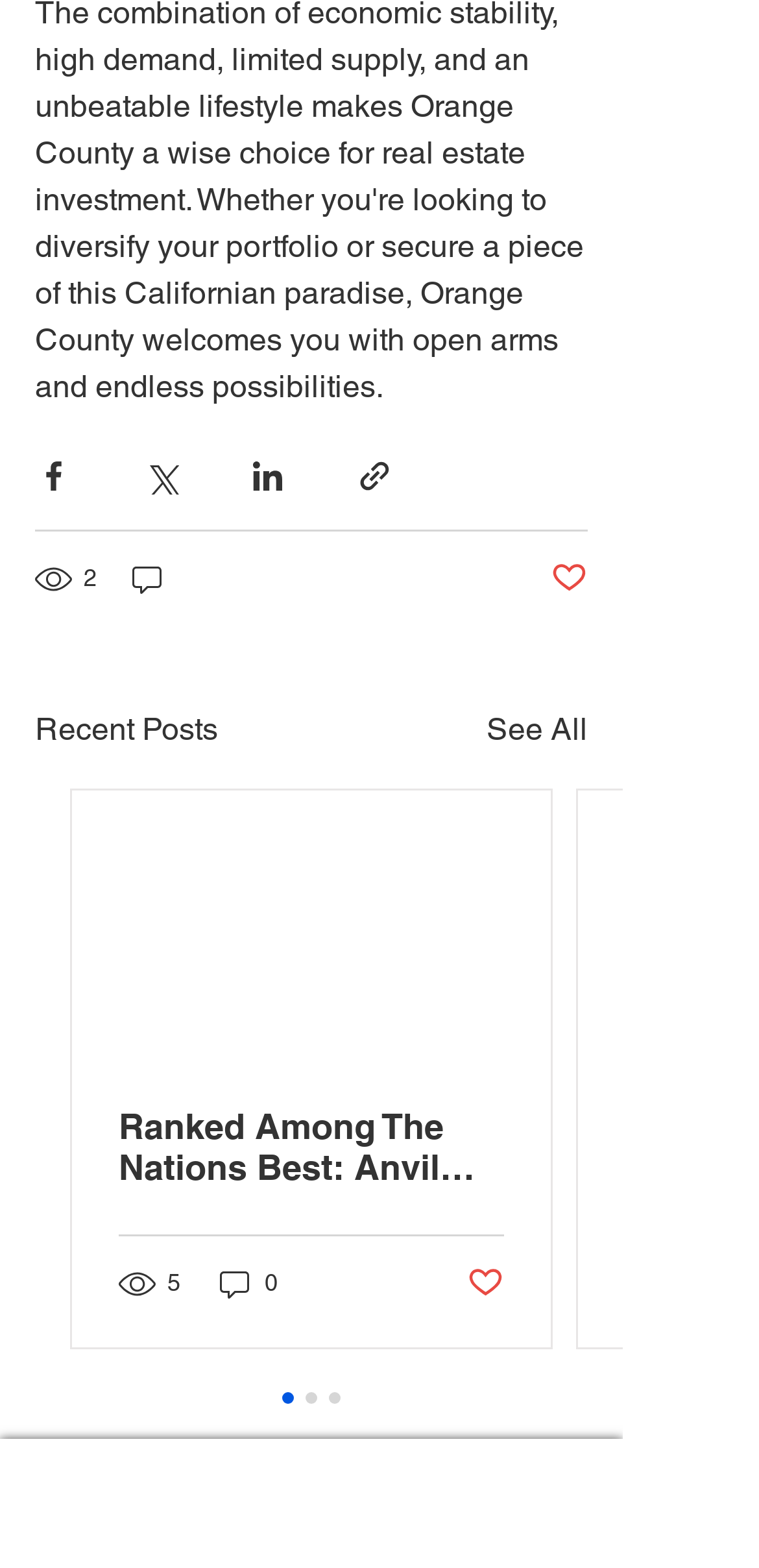Specify the bounding box coordinates for the region that must be clicked to perform the given instruction: "Share via Facebook".

[0.046, 0.291, 0.095, 0.315]